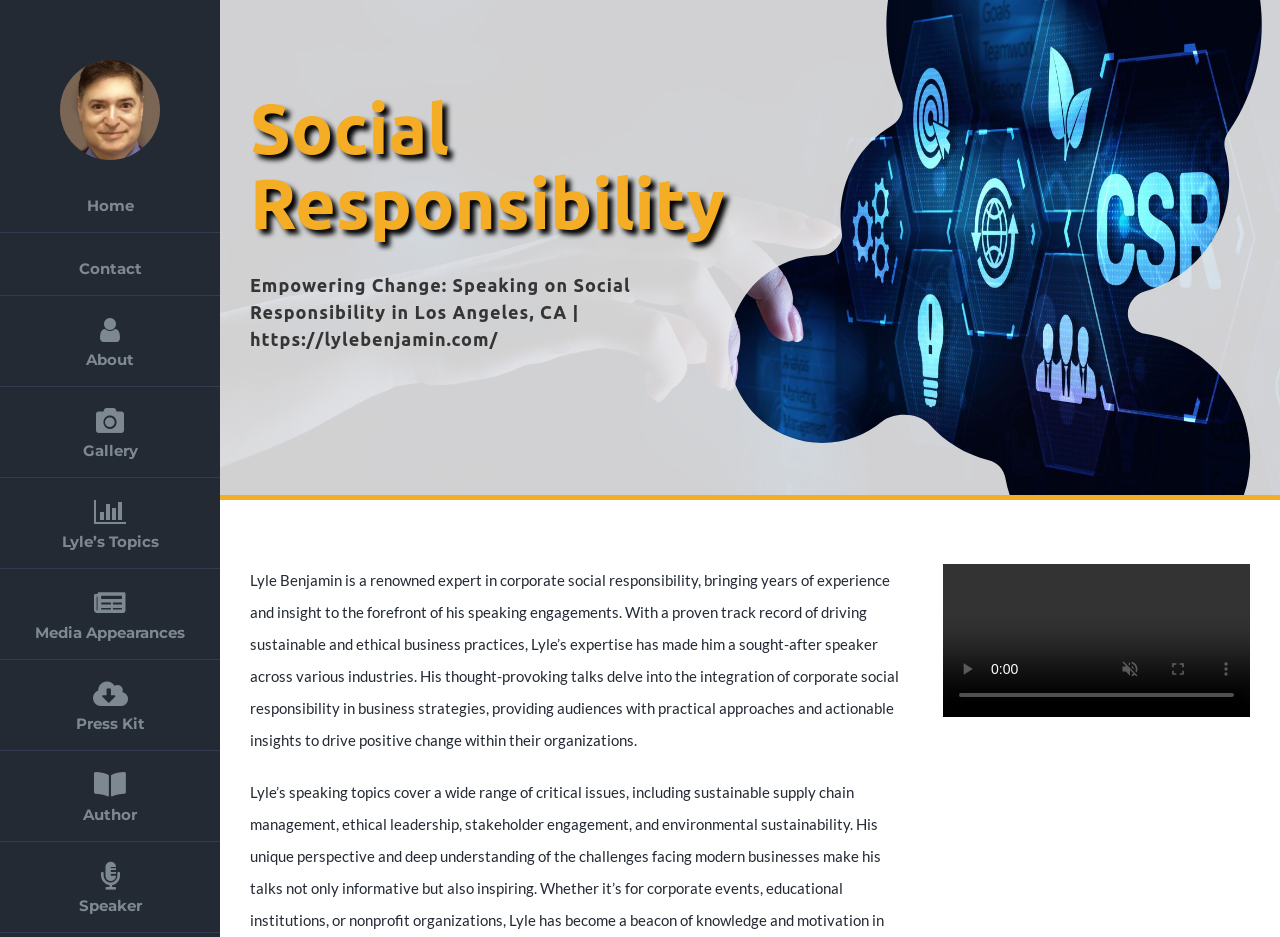Use one word or a short phrase to answer the question provided: 
Is the video player currently playing?

No